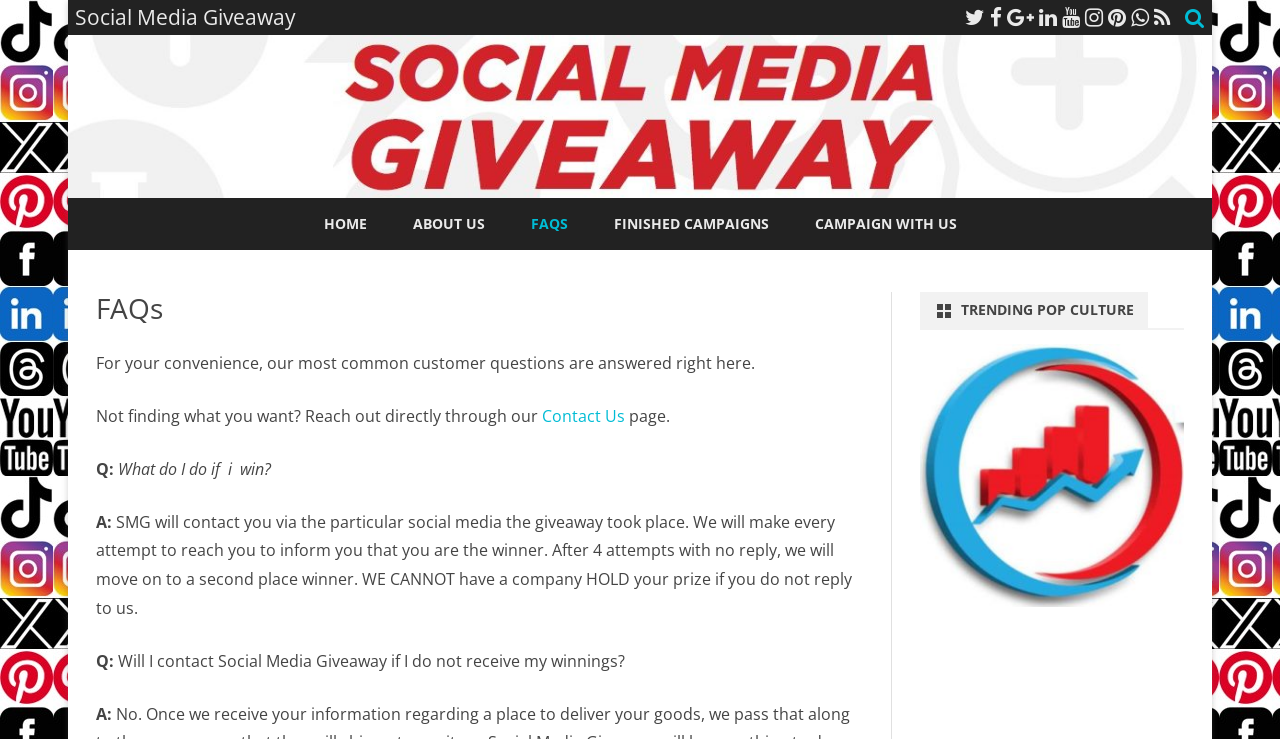Identify the bounding box coordinates of the clickable region necessary to fulfill the following instruction: "Click on the HOME link". The bounding box coordinates should be four float numbers between 0 and 1, i.e., [left, top, right, bottom].

[0.253, 0.268, 0.286, 0.338]